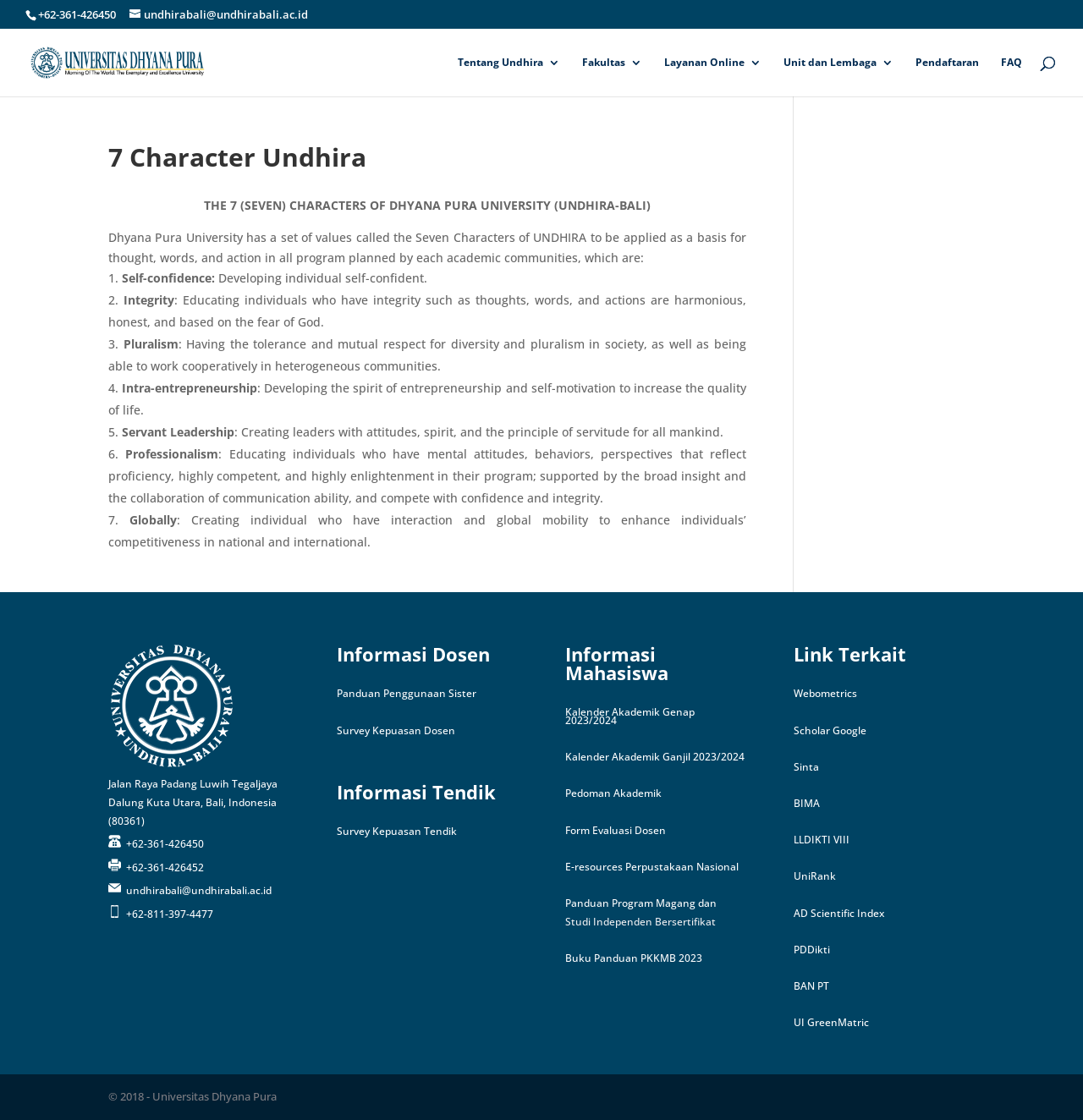Can you look at the image and give a comprehensive answer to the question:
What is the email address of Undhira?

The email address of Undhira can be found at the bottom of the webpage, in the link element with the OCR text 'undhirabali@undhirabali.ac.id'.